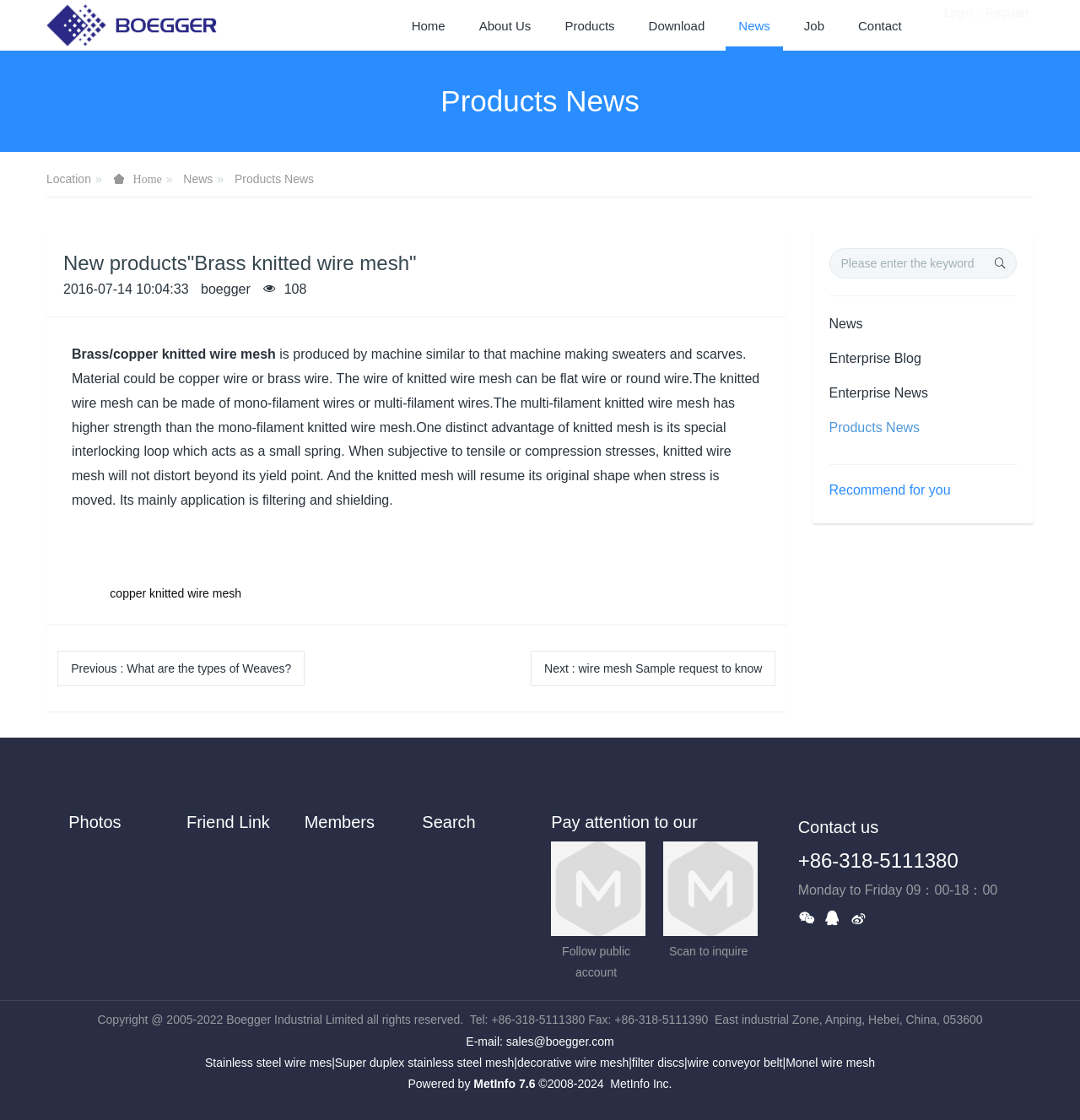Highlight the bounding box coordinates of the element that should be clicked to carry out the following instruction: "Search for products". The coordinates must be given as four float numbers ranging from 0 to 1, i.e., [left, top, right, bottom].

[0.768, 0.222, 0.941, 0.249]